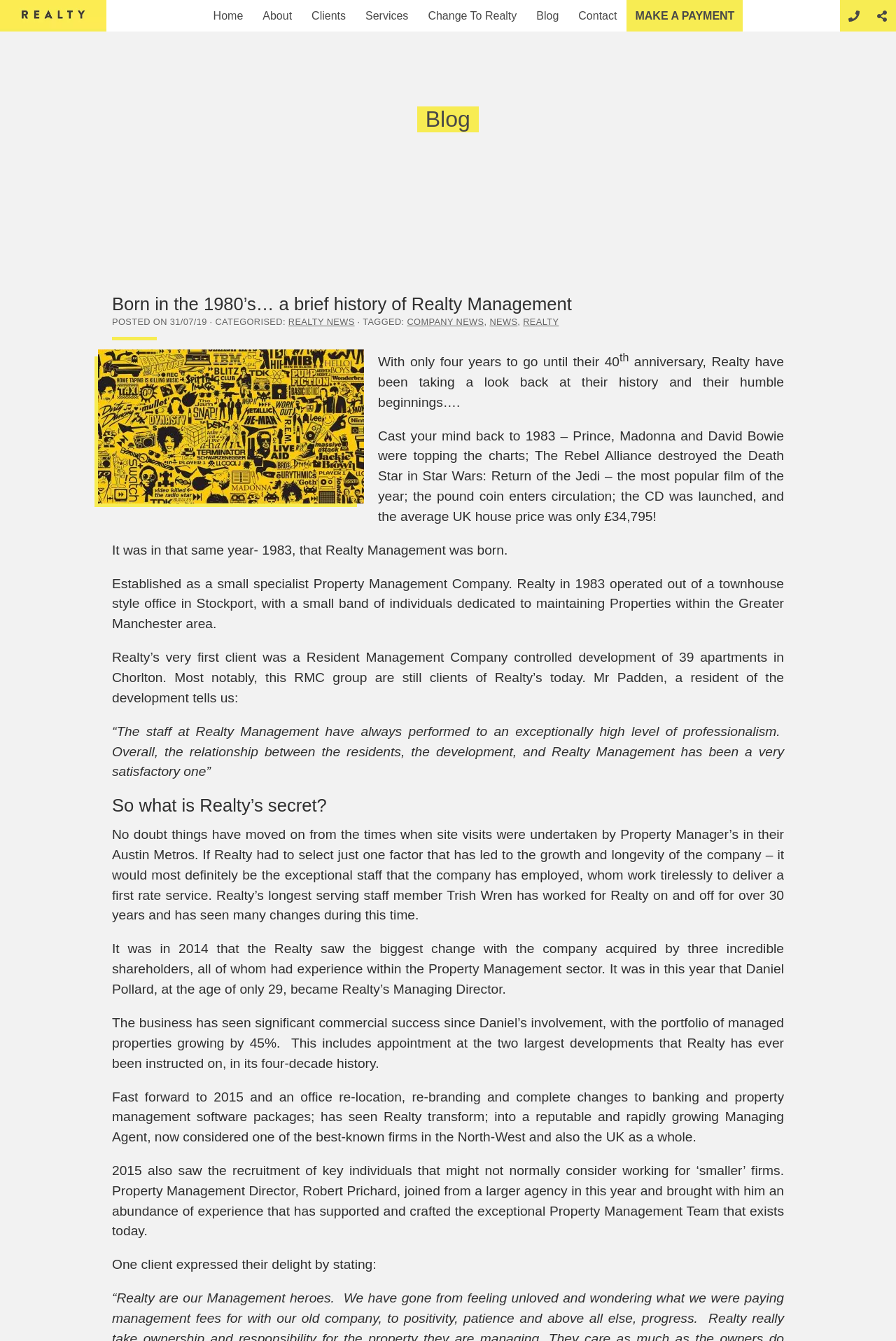Locate the bounding box coordinates of the area you need to click to fulfill this instruction: 'Click on the 'Phone' link'. The coordinates must be in the form of four float numbers ranging from 0 to 1: [left, top, right, bottom].

[0.938, 0.0, 0.969, 0.023]